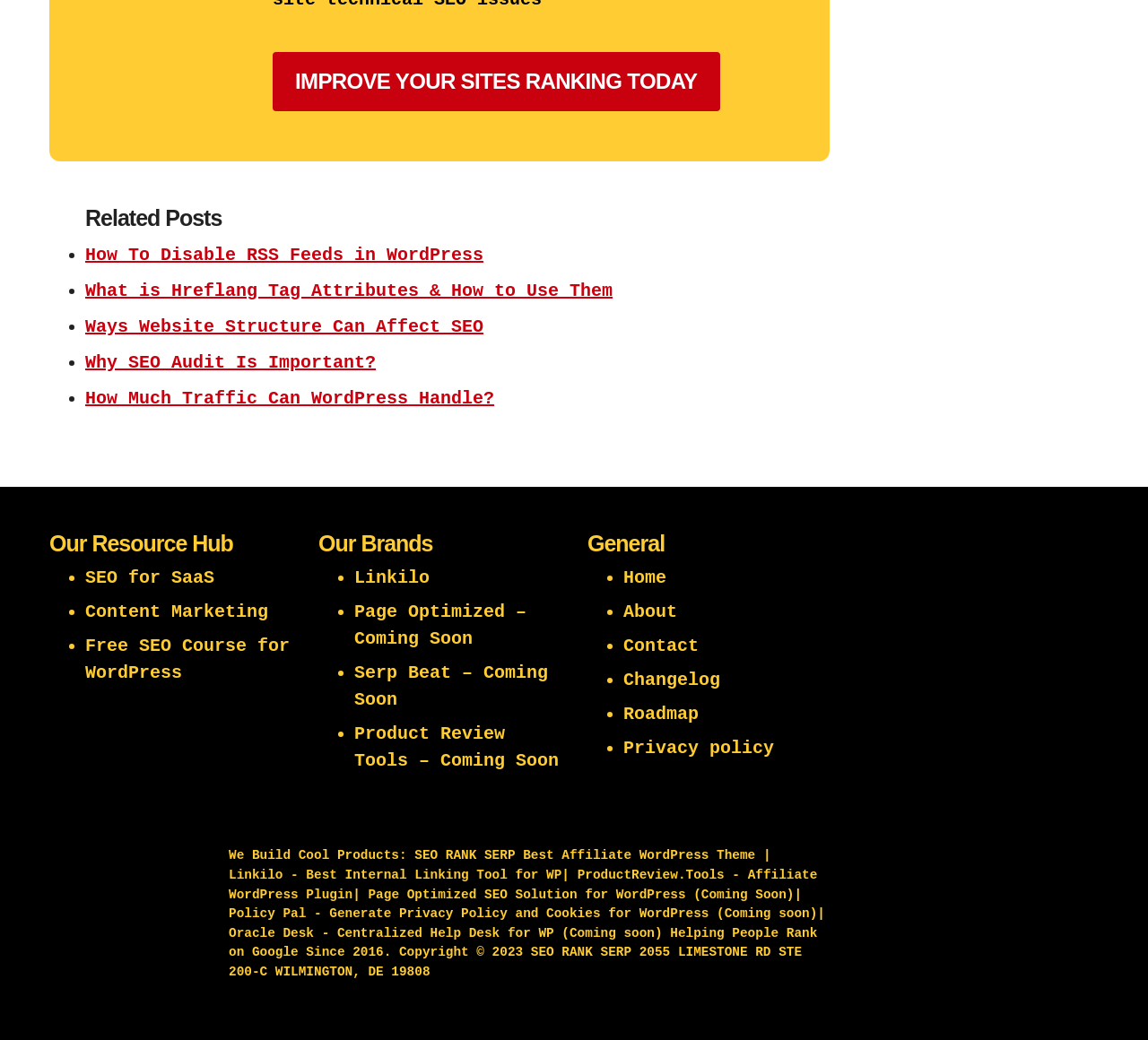Locate the bounding box coordinates of the element that needs to be clicked to carry out the instruction: "Explore 'SEO for SaaS'". The coordinates should be given as four float numbers ranging from 0 to 1, i.e., [left, top, right, bottom].

[0.074, 0.546, 0.187, 0.566]